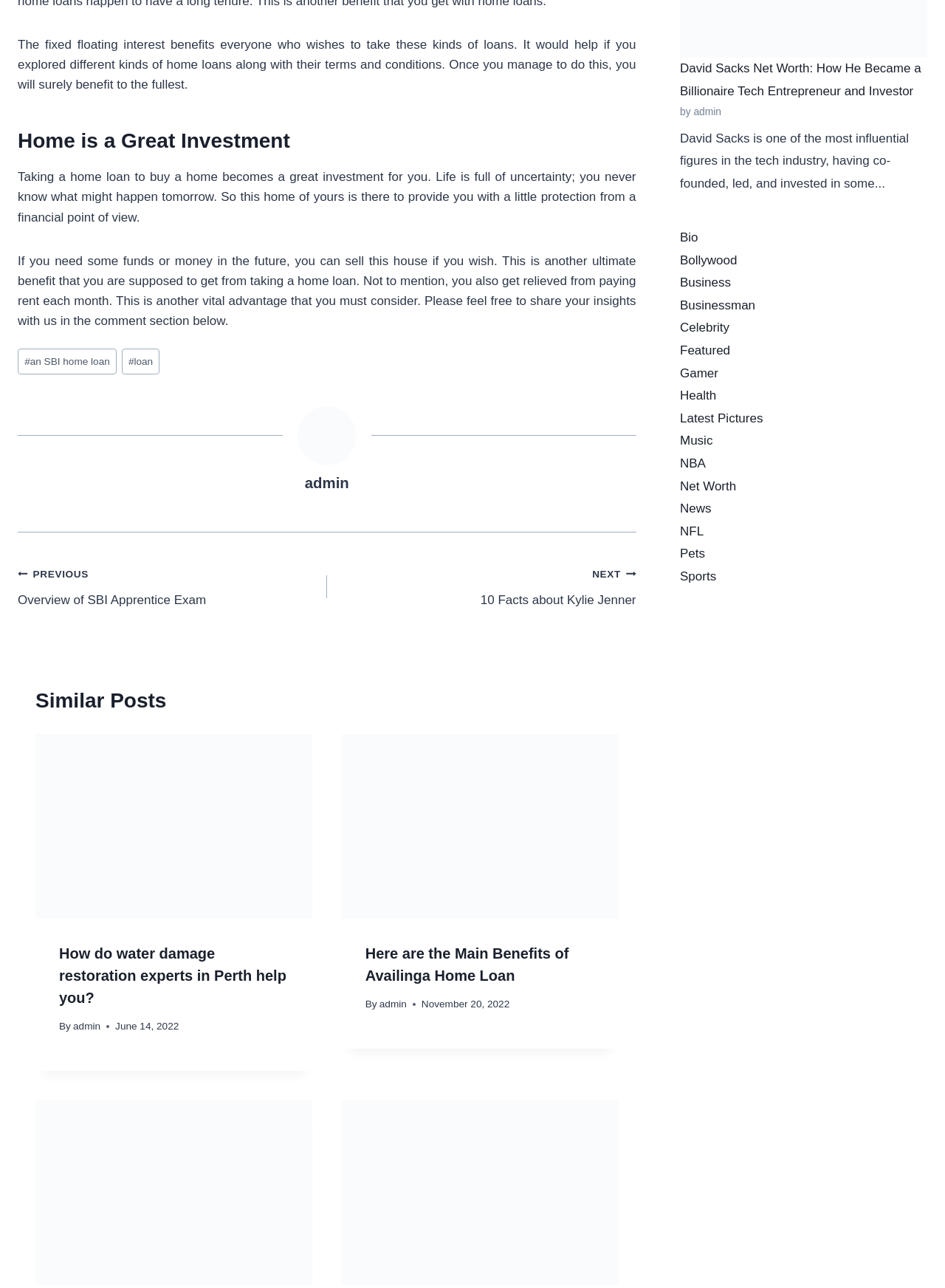Extract the bounding box coordinates for the UI element described as: "#loan".

[0.129, 0.271, 0.169, 0.291]